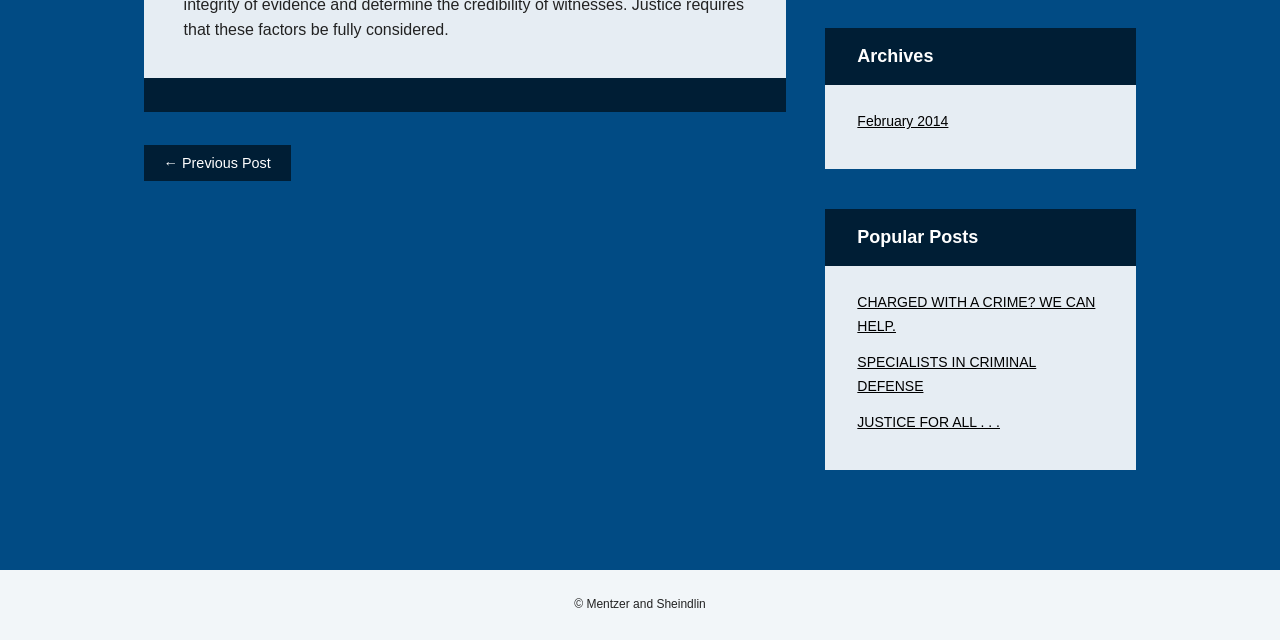Given the element description ← Previous Post, specify the bounding box coordinates of the corresponding UI element in the format (top-left x, top-left y, bottom-right x, bottom-right y). All values must be between 0 and 1.

[0.112, 0.226, 0.227, 0.282]